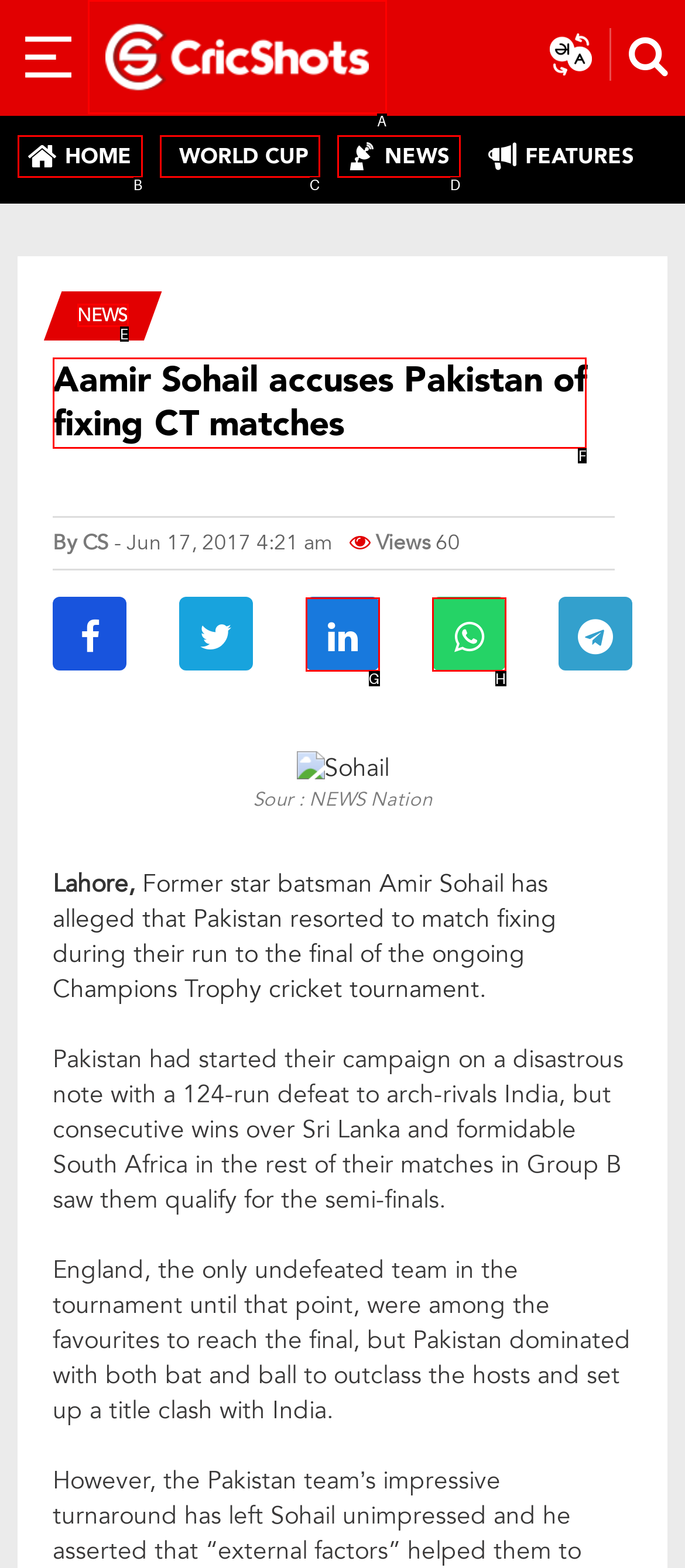Which UI element should be clicked to perform the following task: Read more about Amir Sohail's accusations? Answer with the corresponding letter from the choices.

F